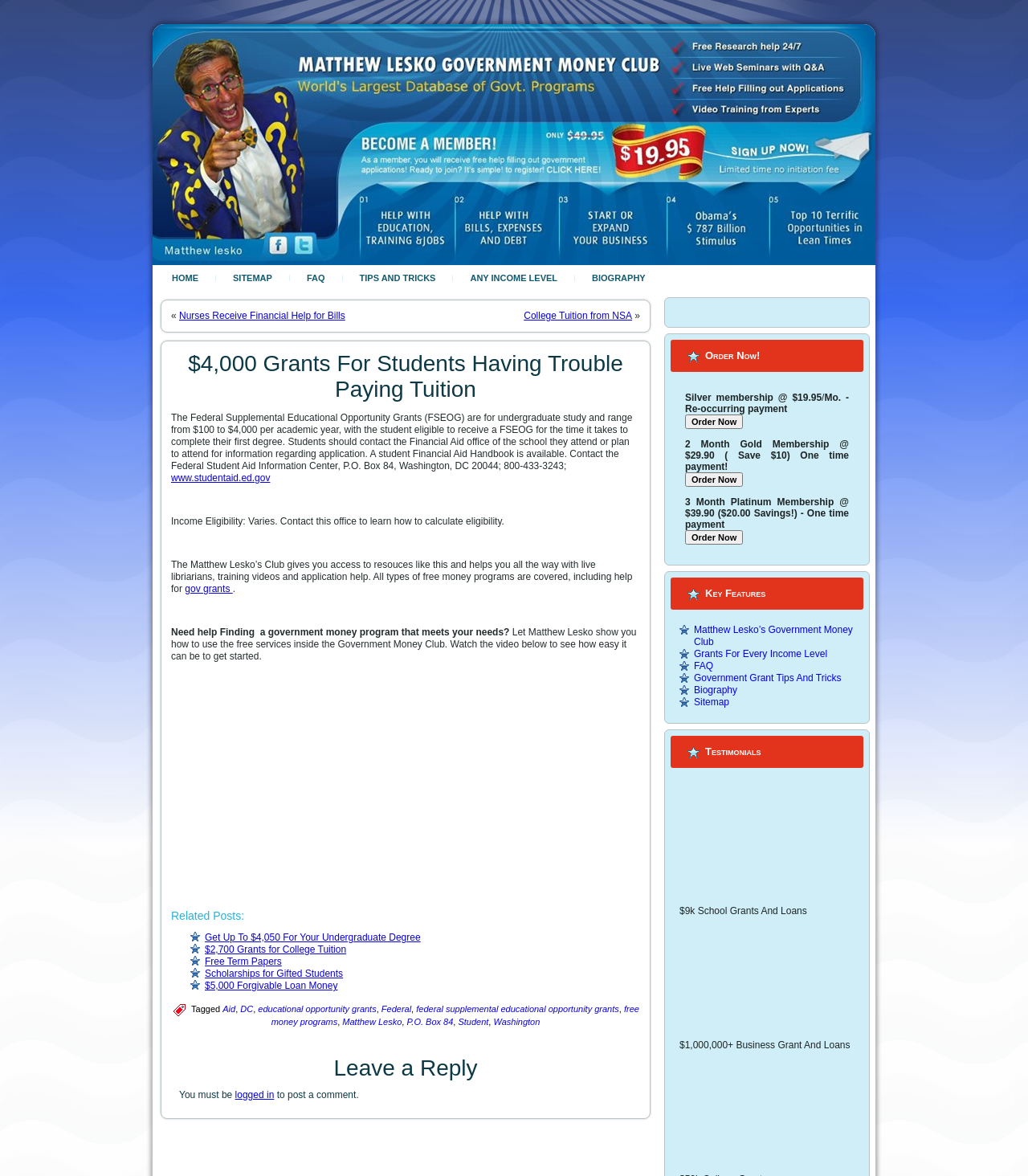Provide a thorough description of the webpage you see.

This webpage is about $4,000 grants for students having trouble paying tuition. At the top, there are six links: "HOME", "SITEMAP", "FAQ", "TIPS AND TRICKS", "ANY INCOME LEVEL", and "BIOGRAPHY". Below these links, there are two articles. The first article has a link to "Nurses Receive Financial Help for Bills" and another link to "College Tuition from NSA". The second article is the main content of the webpage, which explains the Federal Supplemental Educational Opportunity Grants (FSEOG) for undergraduate study, ranging from $100 to $4,000 per academic year. The article also provides information on how to apply and contact the Financial Aid office.

On the left side of the article, there is a video plugin, which is currently disabled. Below the article, there are five links to related posts: "Get Up To $4,050 For Your Undergraduate Degree", "$2,700 Grants for College Tuition", "Free Term Papers", "Scholarships for Gifted Students", and "$5,000 Forgivable Loan Money". 

On the right side of the webpage, there is a table with three rows, each containing a membership option with a button to "Order Now". Below the table, there are several links to Matthew Lesko's Government Money Club, Grants For Every Income Level, FAQ, Government Grant Tips And Tricks, and Biography. 

Further down, there is a section titled "Testimonials" and a plugin object, which is currently disabled. The webpage also has several static texts, including "$9k School Grants And Loans", "$1,000,000+ Business Grant And Loans", and "Key Features".